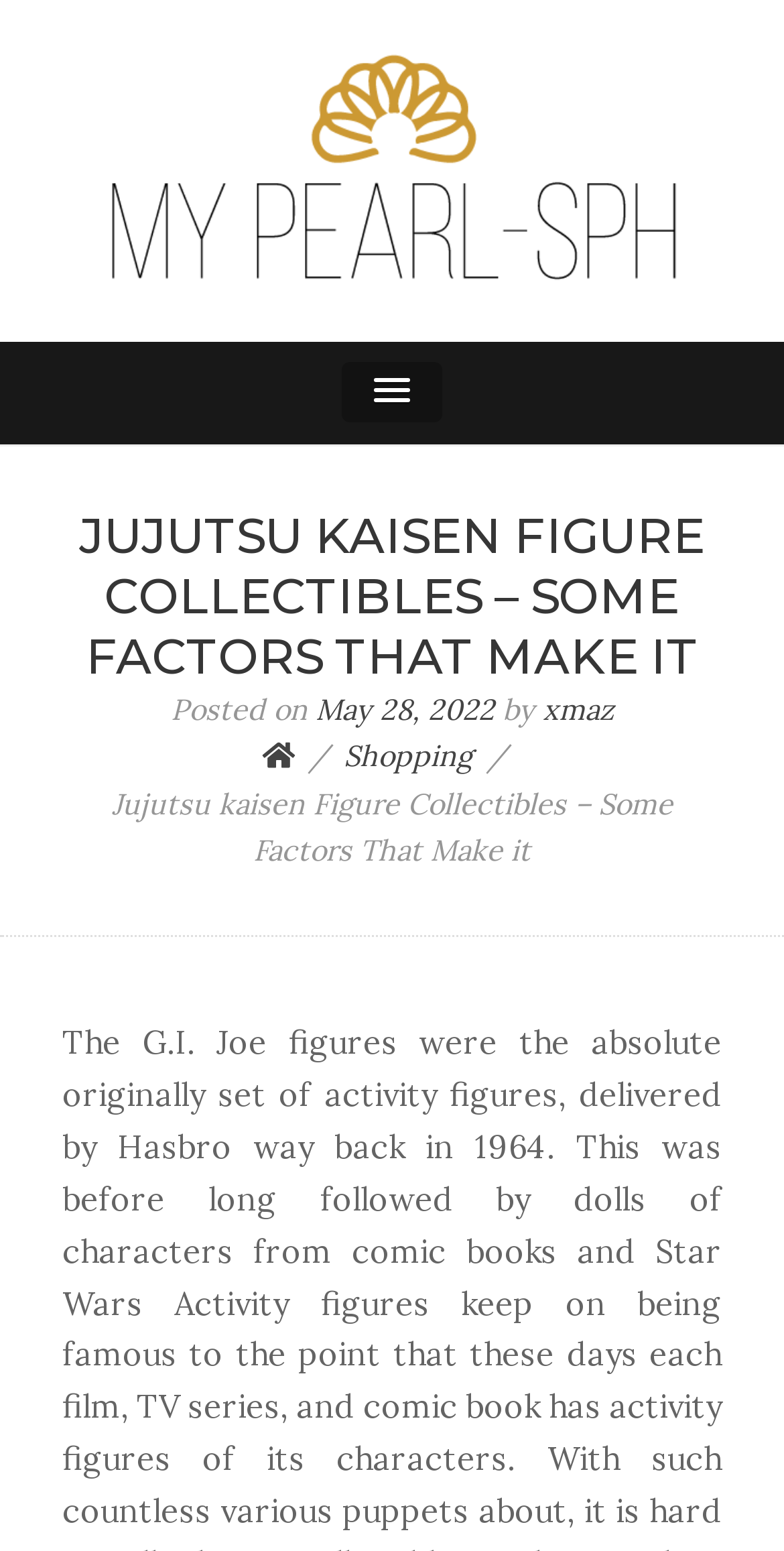What is the category of the webpage?
Using the picture, provide a one-word or short phrase answer.

Shopping